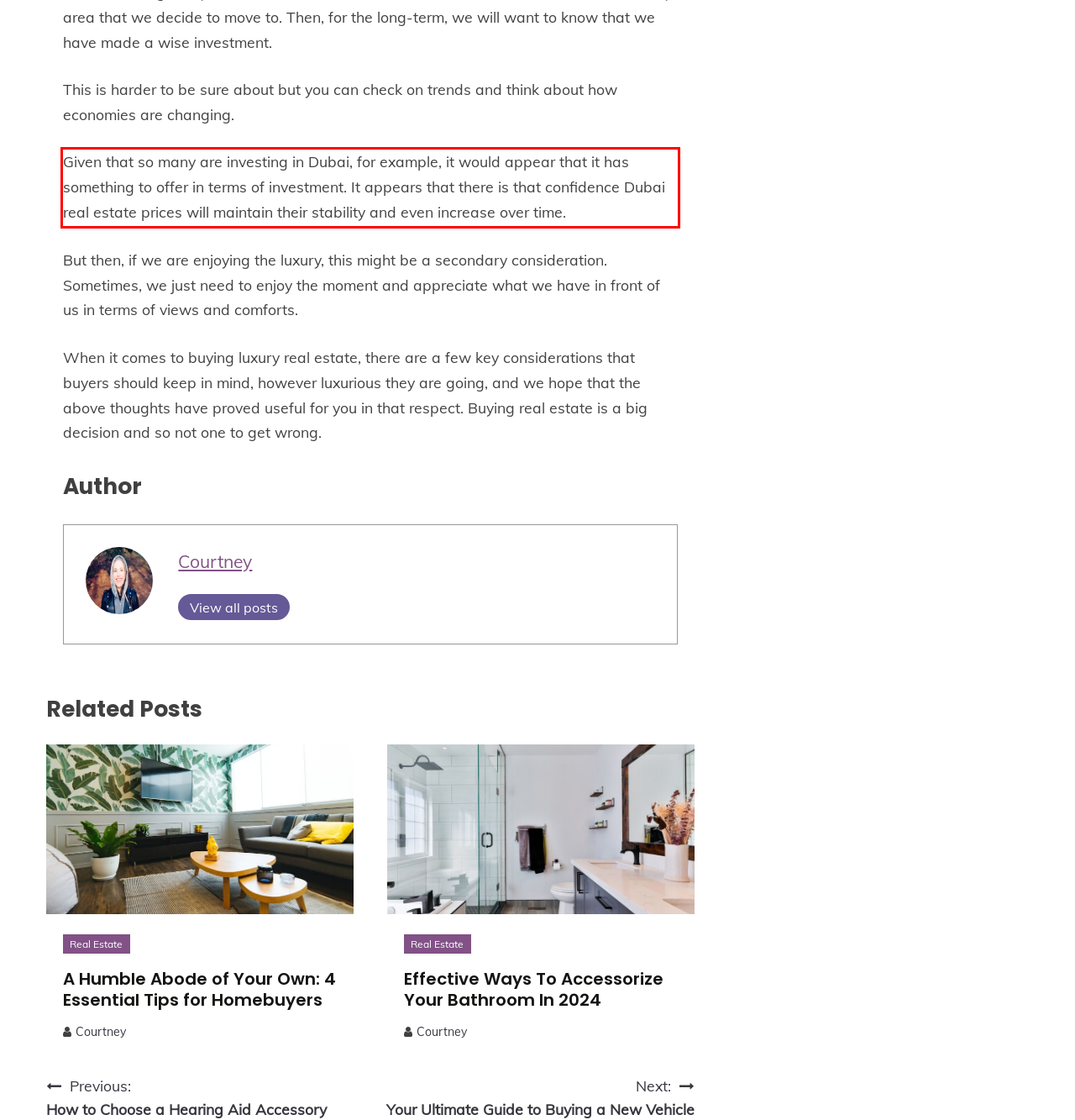Within the screenshot of the webpage, locate the red bounding box and use OCR to identify and provide the text content inside it.

Given that so many are investing in Dubai, for example, it would appear that it has something to offer in terms of investment. It appears that there is that confidence Dubai real estate prices will maintain their stability and even increase over time.